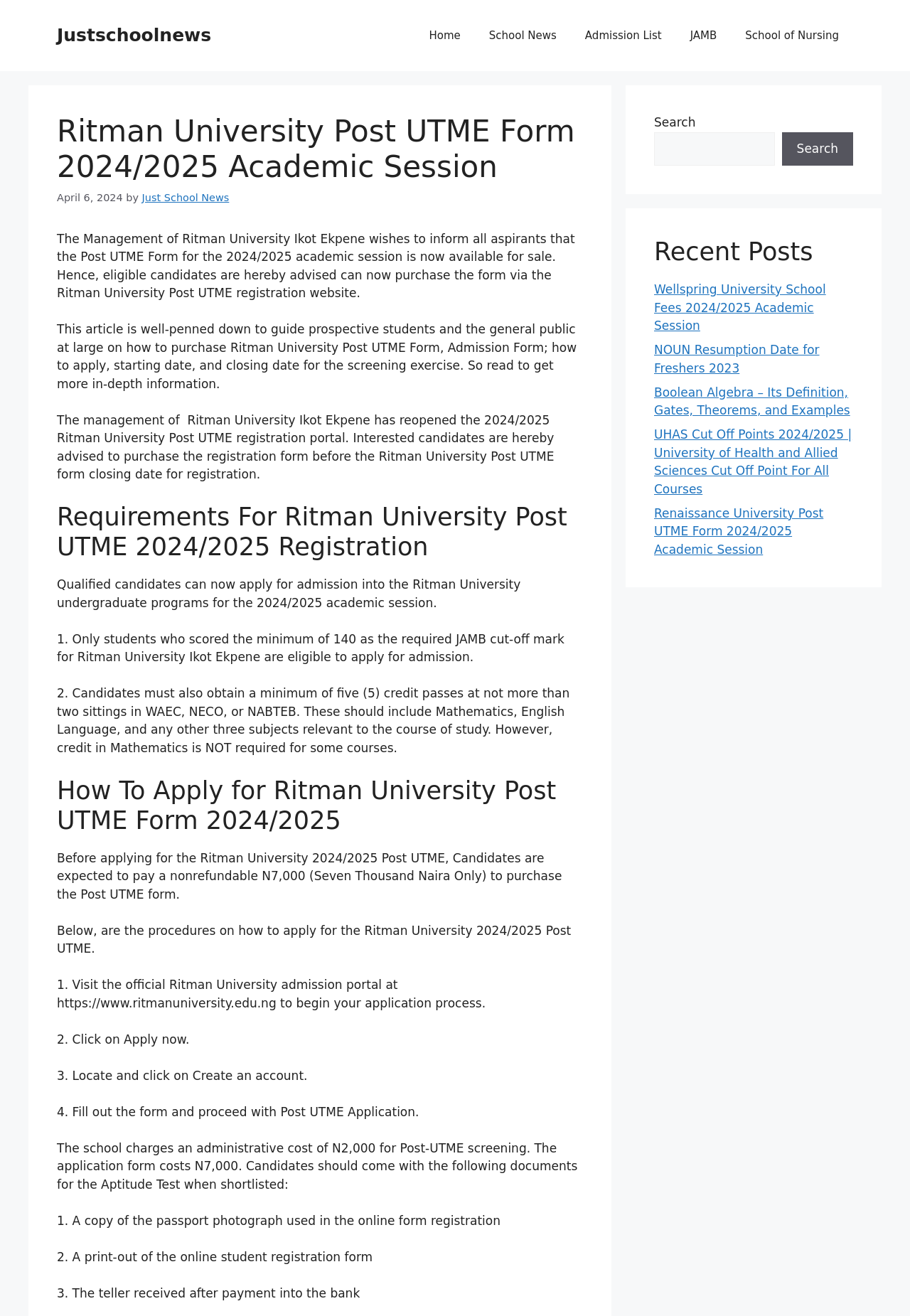What is the cost of the Post UTME form?
Ensure your answer is thorough and detailed.

I found the answer by reading the text 'Before applying for the Ritman University 2024/2025 Post UTME, Candidates are expected to pay a nonrefundable N7,000 (Seven Thousand Naira Only) to purchase the Post UTME form.' which clearly states the cost of the form.